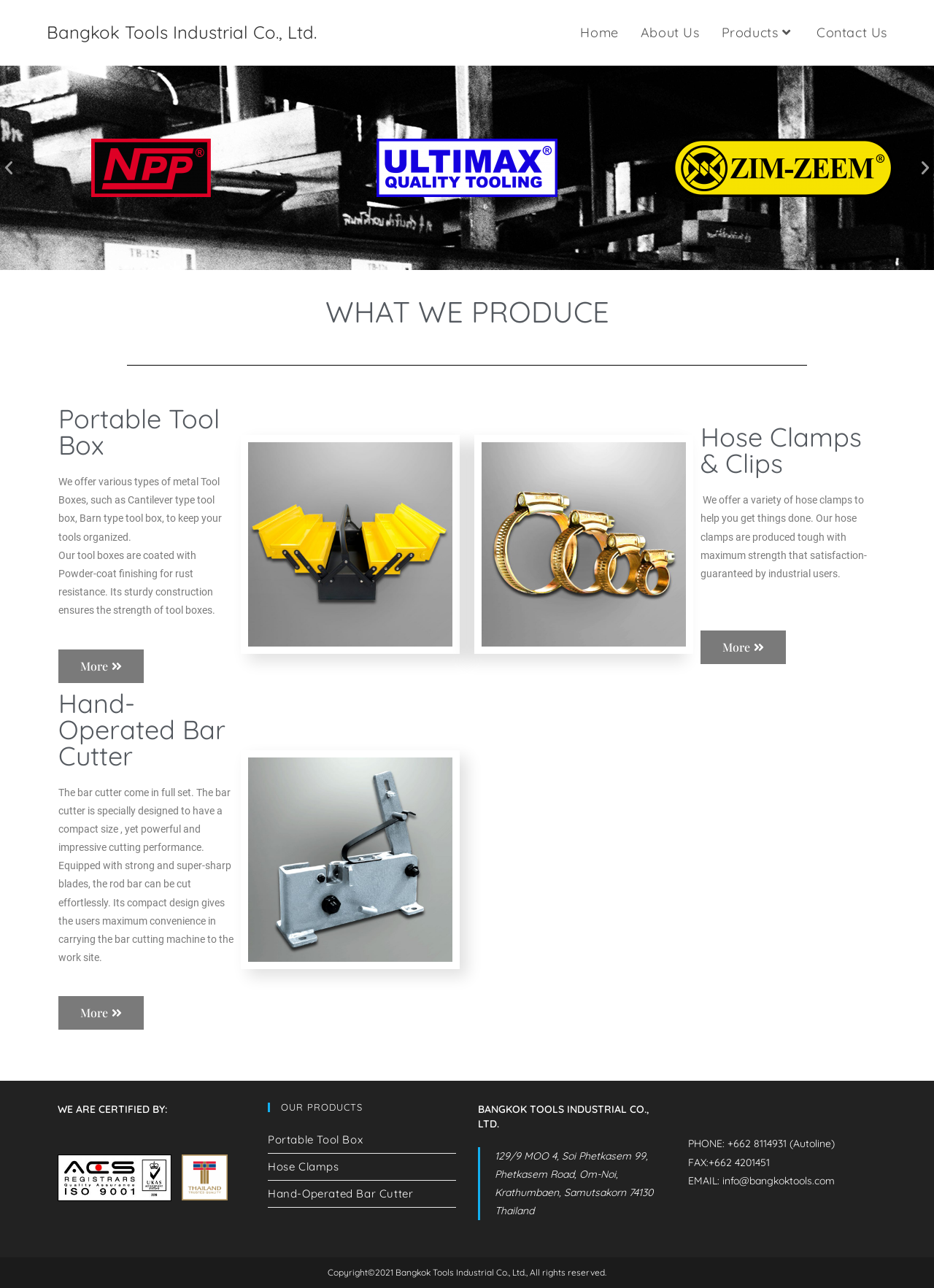Answer the following inquiry with a single word or phrase:
What is the phone number of the company?

+662 8114931